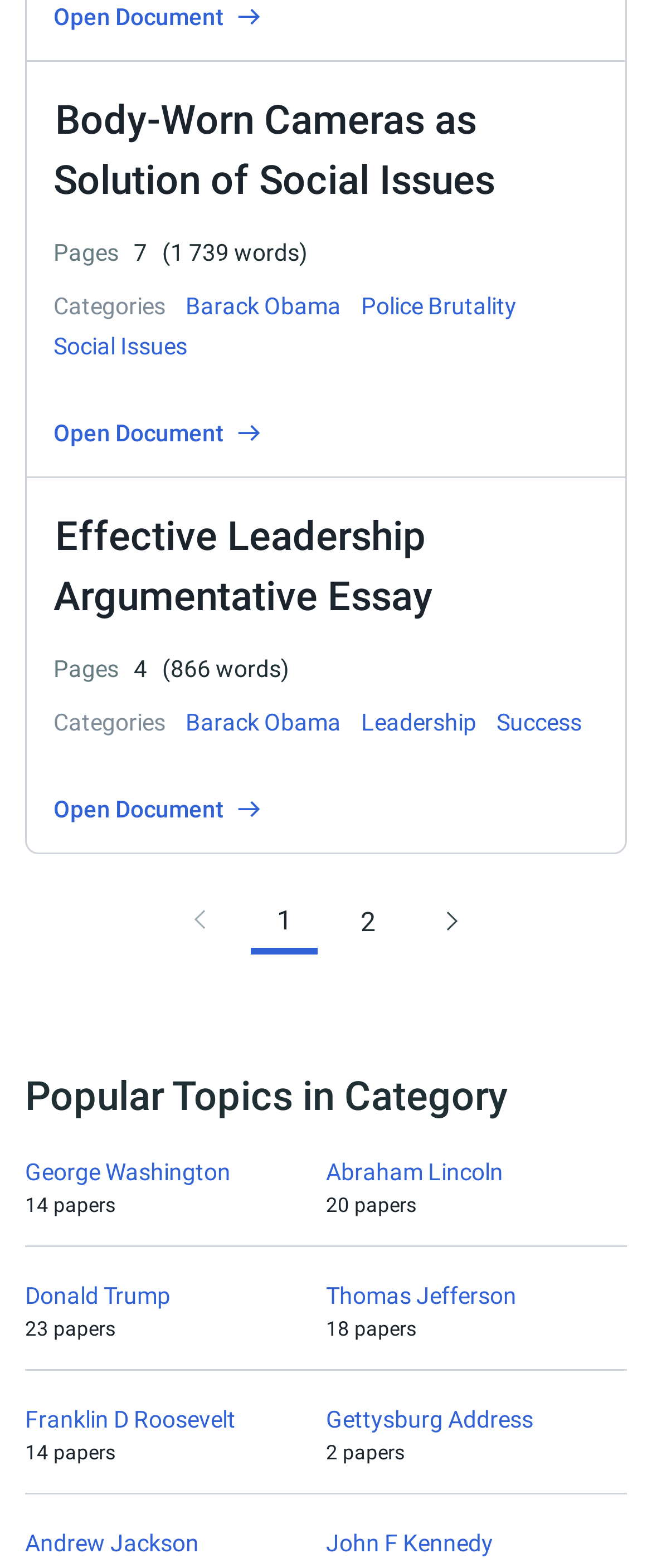Answer succinctly with a single word or phrase:
What is the name of the third president listed in the 'Popular Topics in Category' section?

Thomas Jefferson